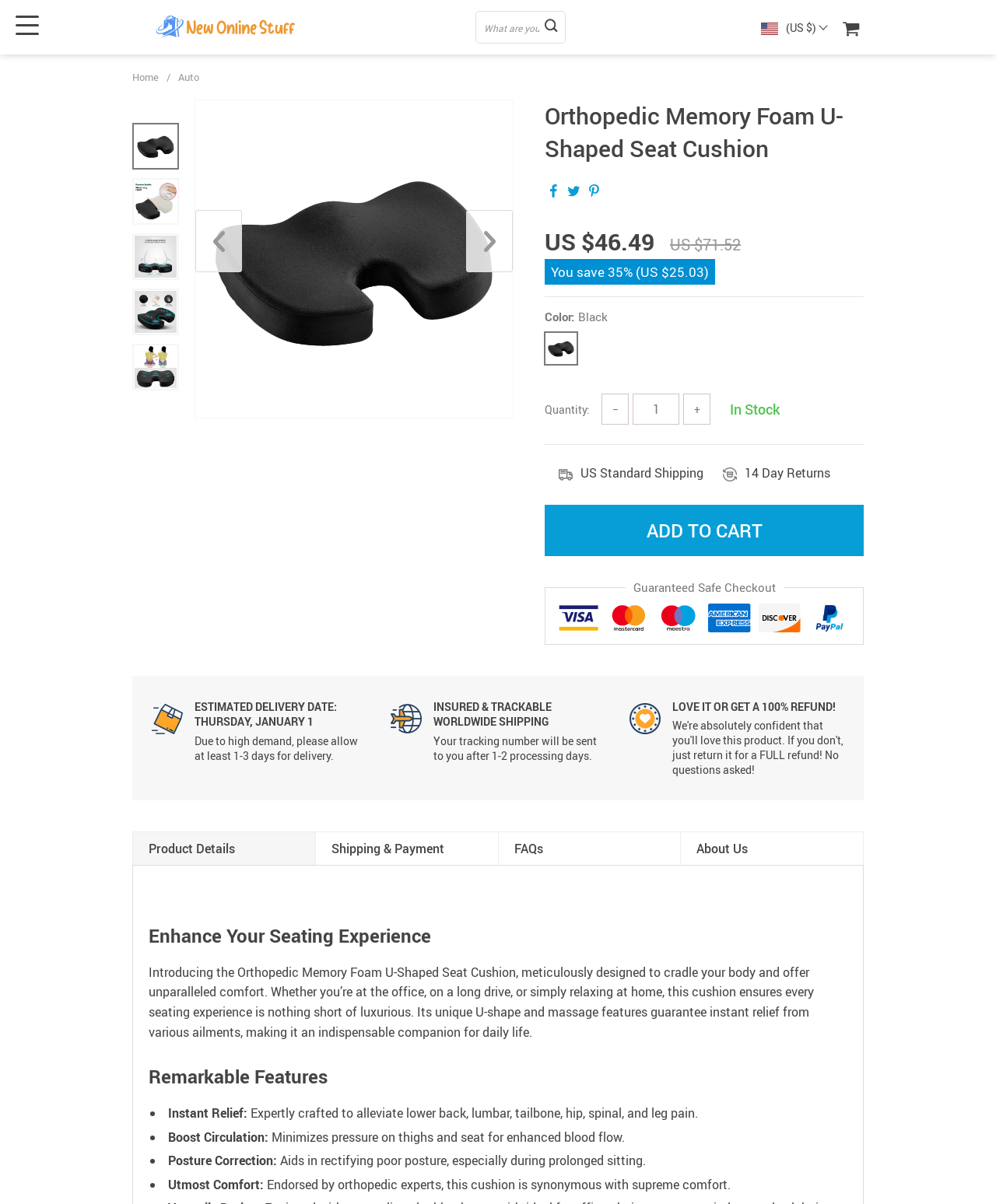What is the price of the Orthopedic Memory Foam U-Shaped Seat Cushion?
Based on the image content, provide your answer in one word or a short phrase.

US $46.49